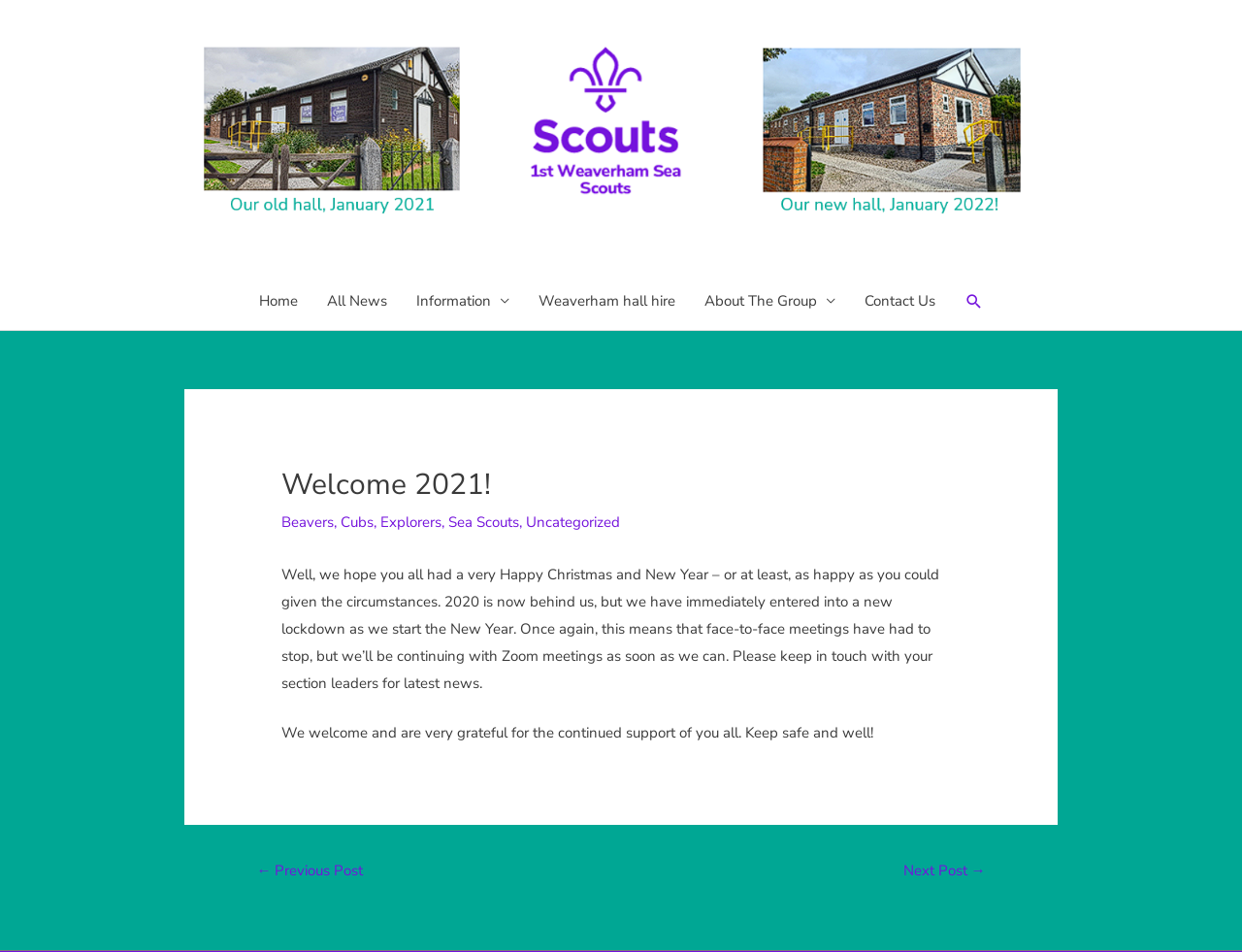How many links are there in the post navigation?
Please provide a single word or phrase as the answer based on the screenshot.

2